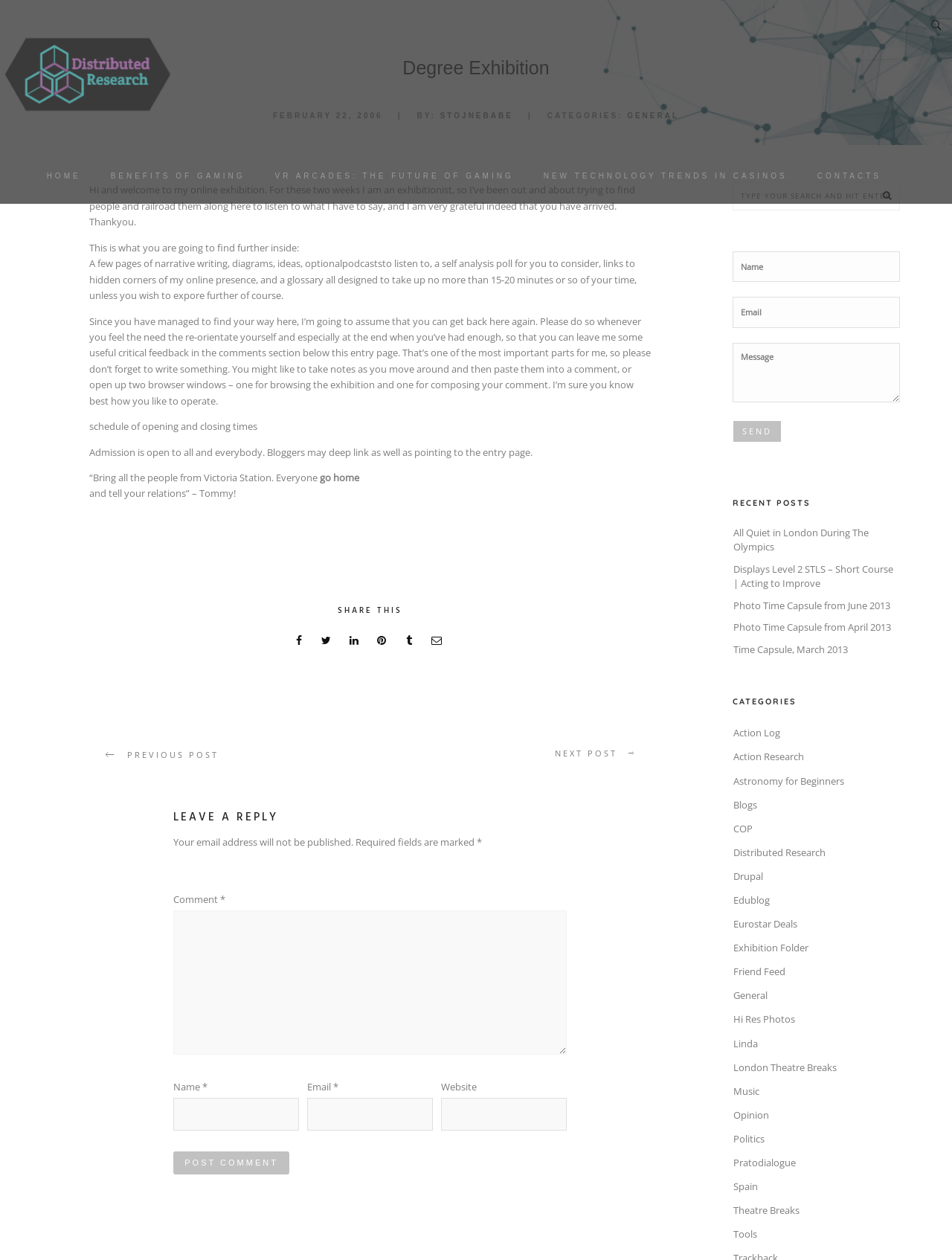Identify the bounding box coordinates of the element to click to follow this instruction: 'View recent posts'. Ensure the coordinates are four float values between 0 and 1, provided as [left, top, right, bottom].

[0.77, 0.396, 0.945, 0.402]